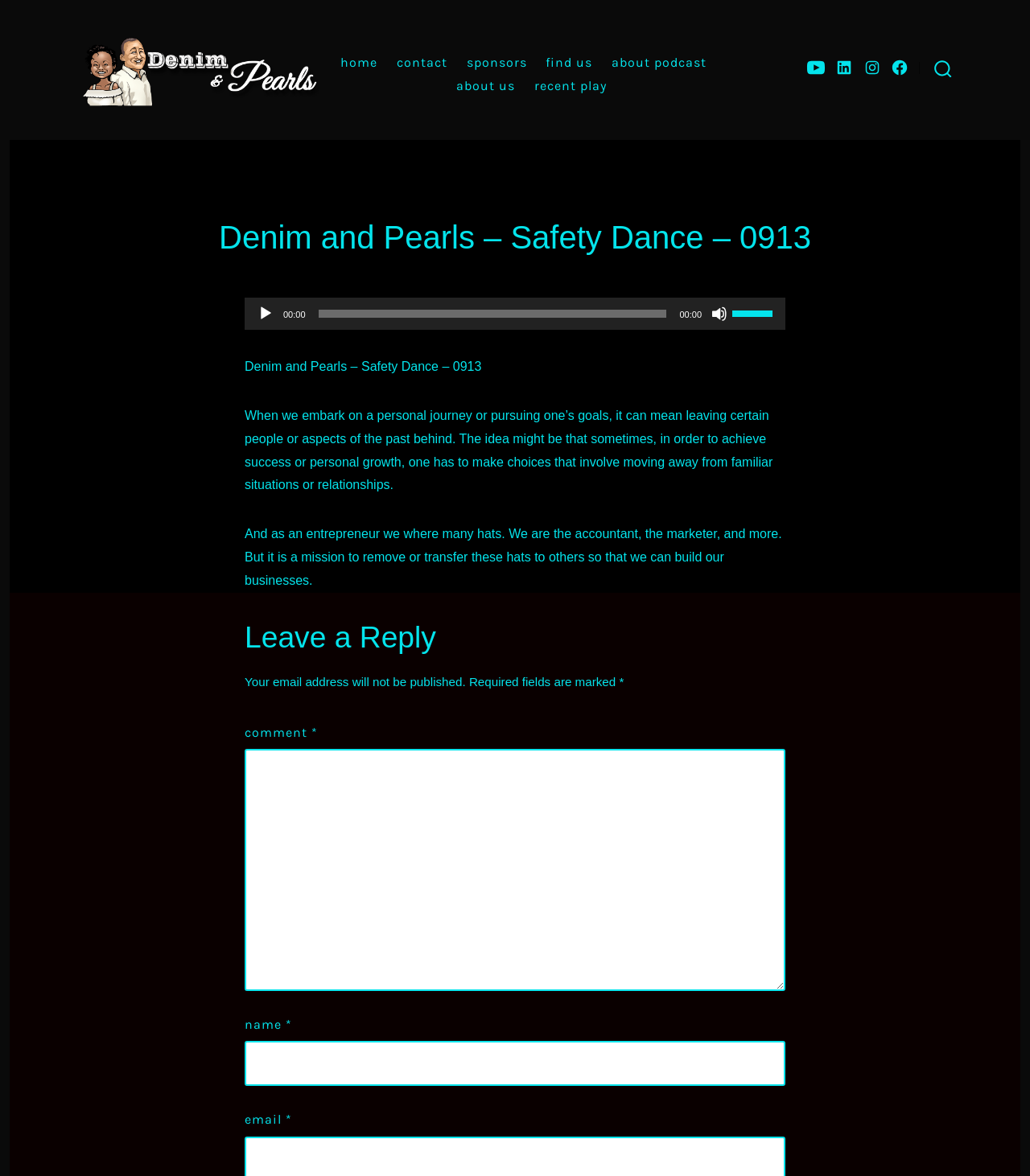Please find and report the primary heading text from the webpage.

Denim and Pearls – Safety Dance – 0913